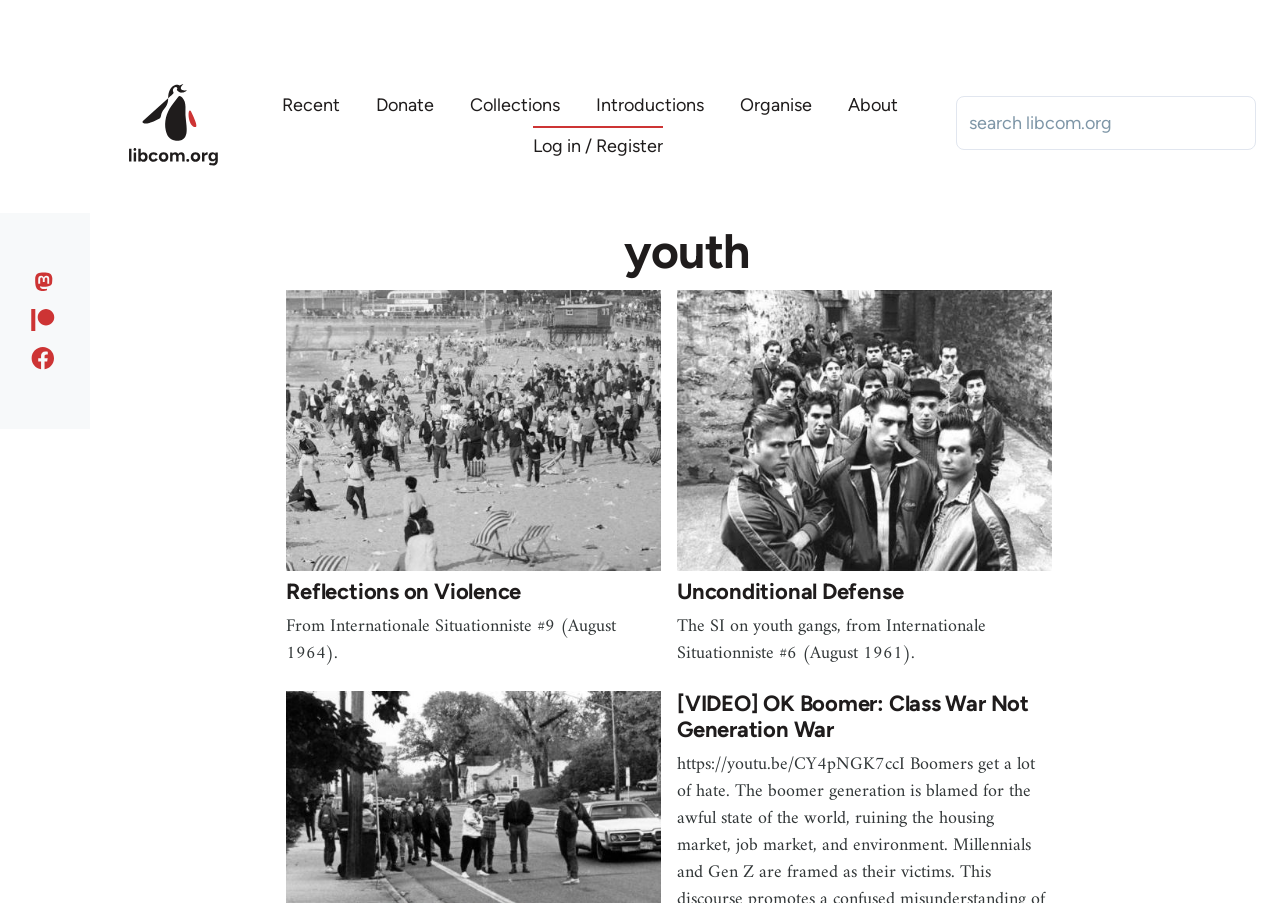Refer to the image and provide an in-depth answer to the question:
What can be done on this webpage?

The webpage has a search box and multiple articles about youth-related topics, indicating that users can search for specific content and read articles on this webpage.